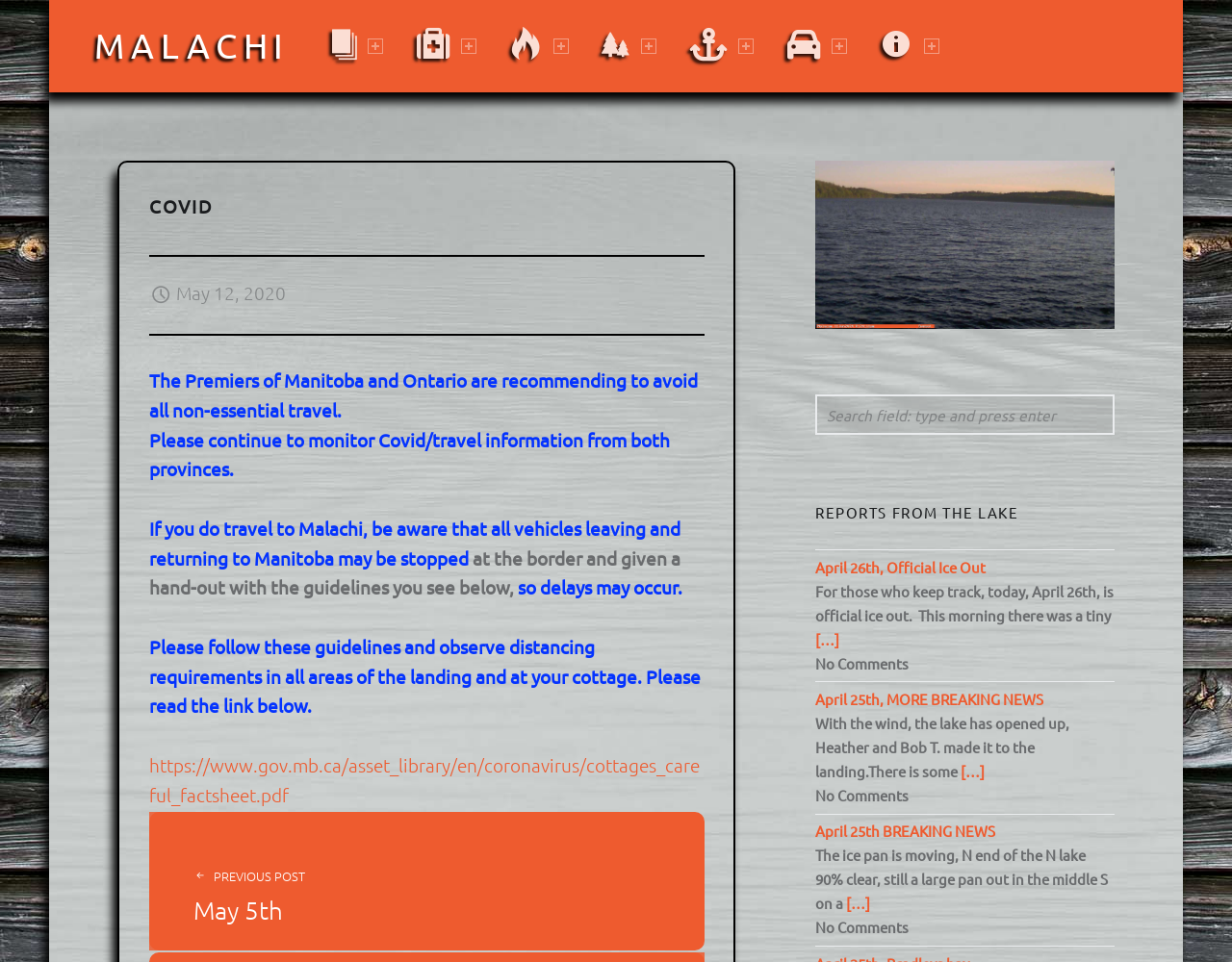Provide the bounding box coordinates of the HTML element this sentence describes: "May 12, 2020". The bounding box coordinates consist of four float numbers between 0 and 1, i.e., [left, top, right, bottom].

[0.143, 0.292, 0.232, 0.316]